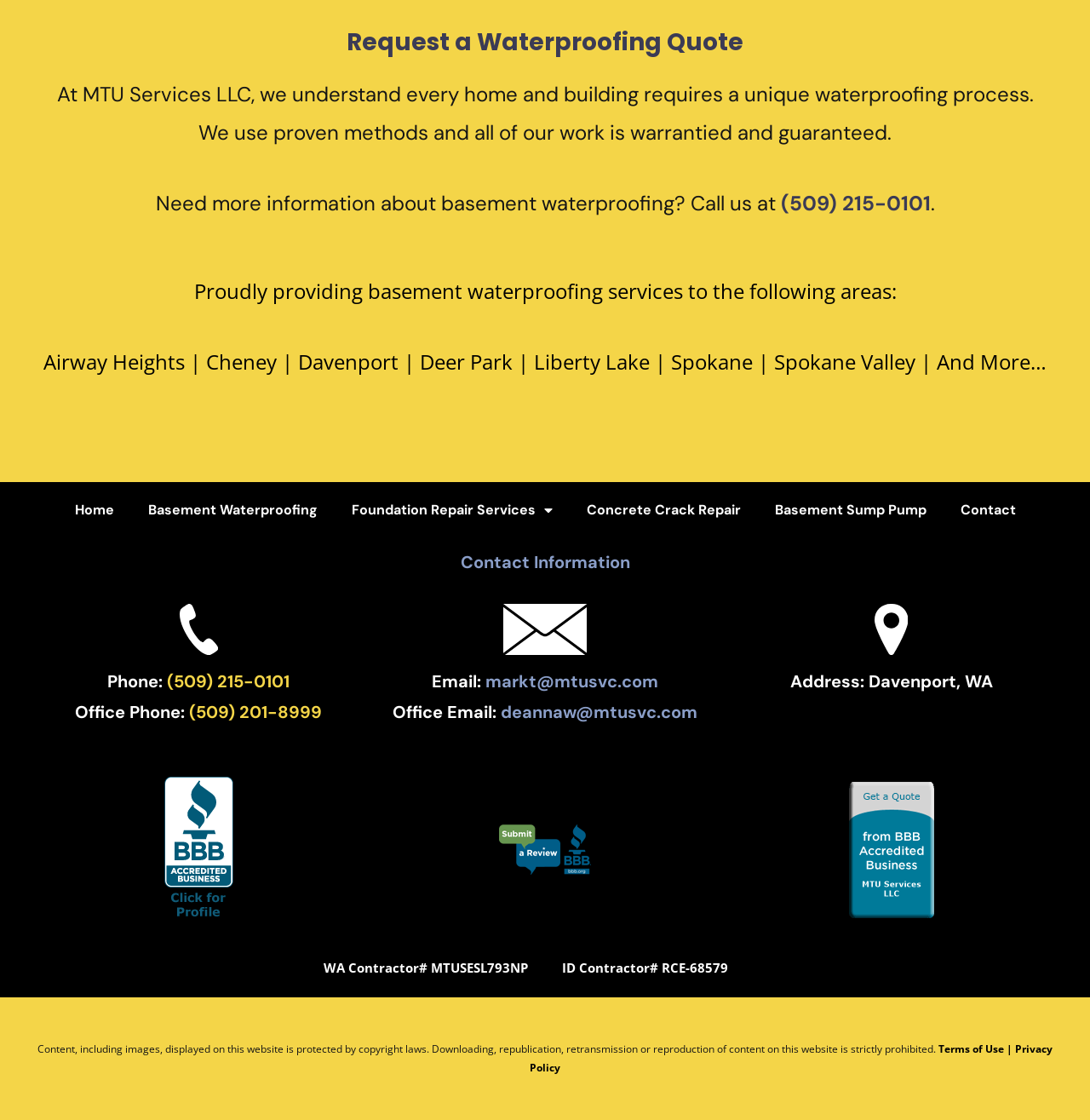Please identify the coordinates of the bounding box that should be clicked to fulfill this instruction: "Email Markt".

[0.445, 0.598, 0.604, 0.618]